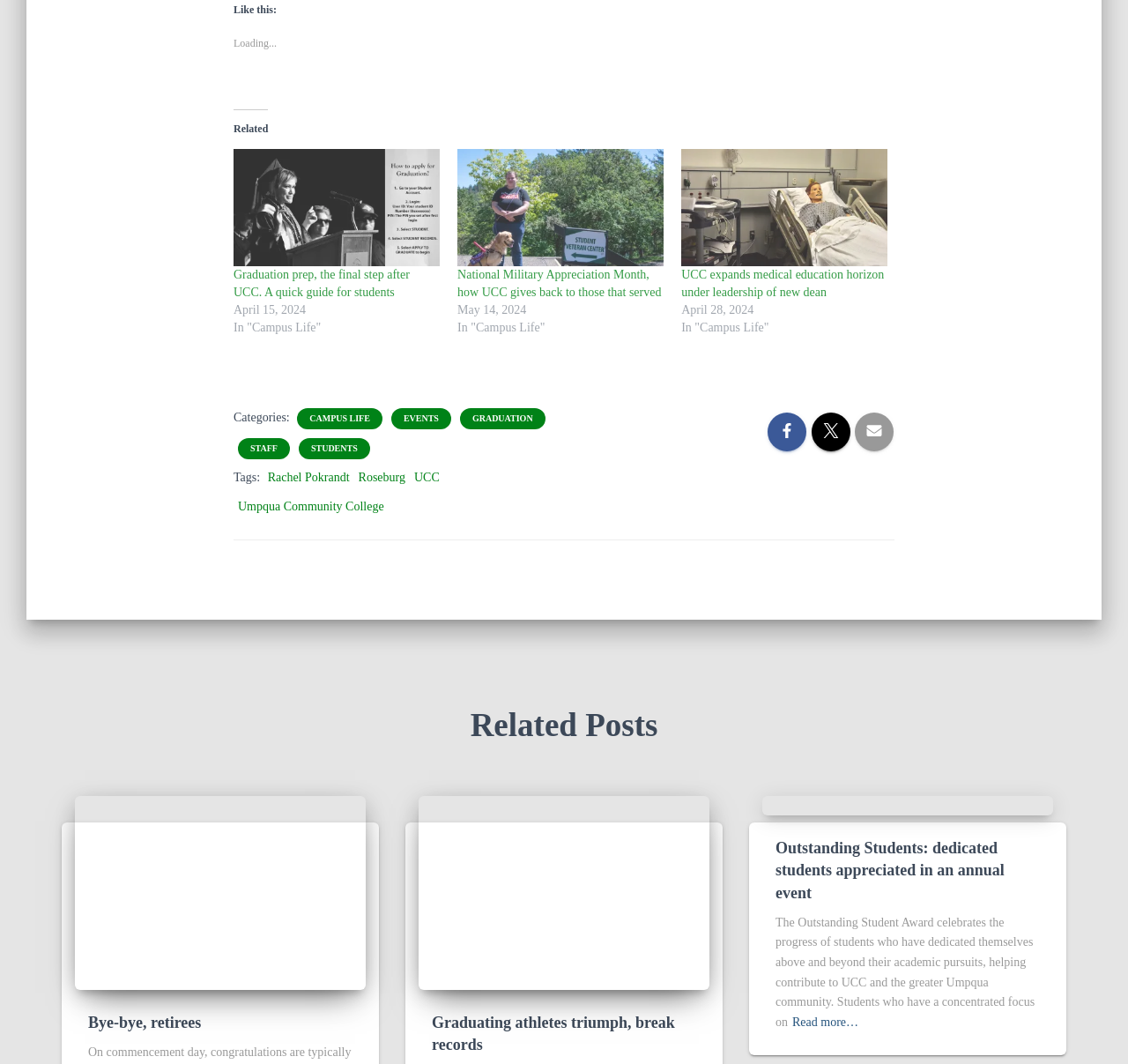Using the element description: "Graduating athletes triumph, break records", determine the bounding box coordinates. The coordinates should be in the format [left, top, right, bottom], with values between 0 and 1.

[0.383, 0.952, 0.598, 0.99]